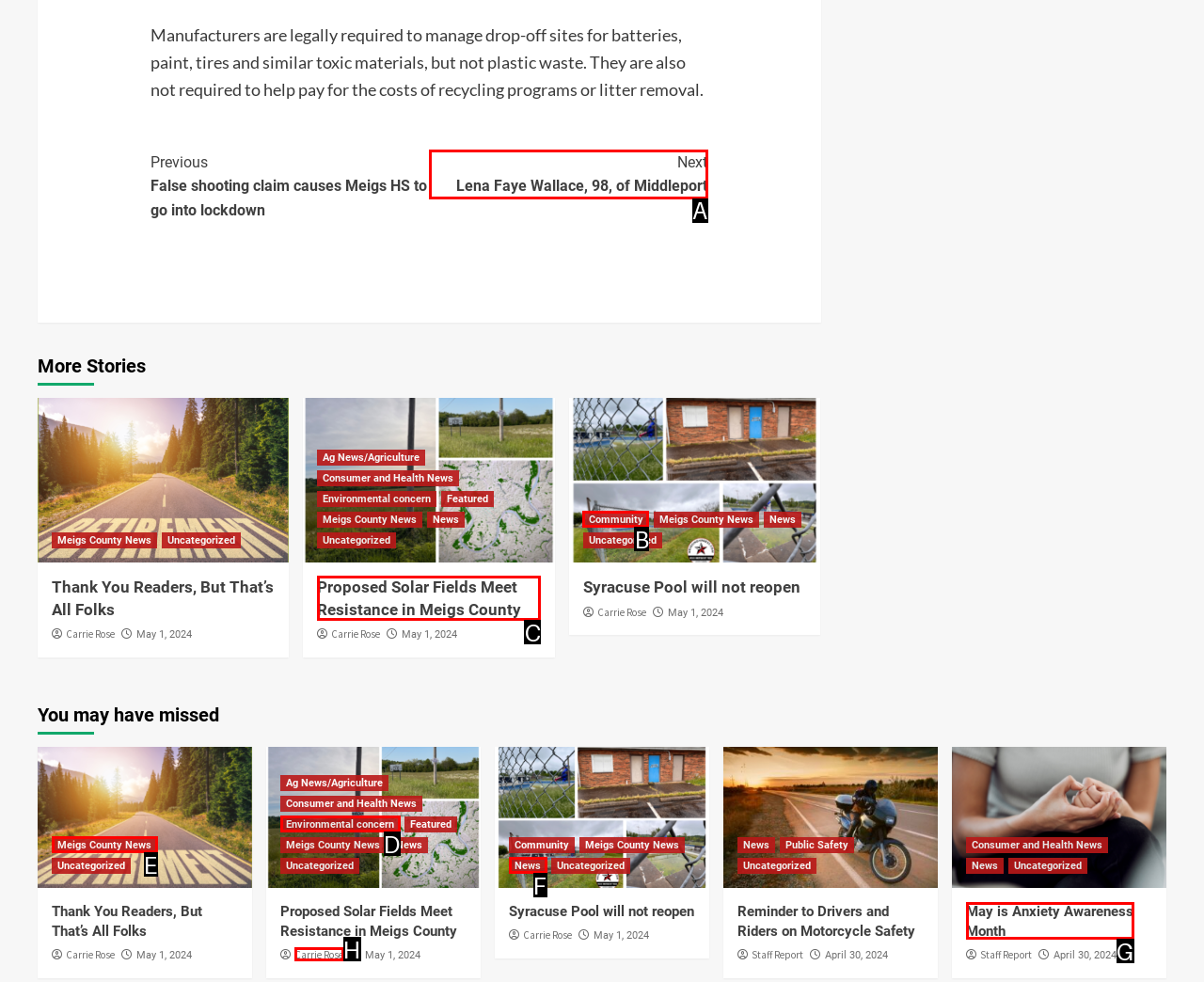Choose the HTML element that needs to be clicked for the given task: Check 'Proposed Solar Fields Meet Resistance in Meigs County' Respond by giving the letter of the chosen option.

C